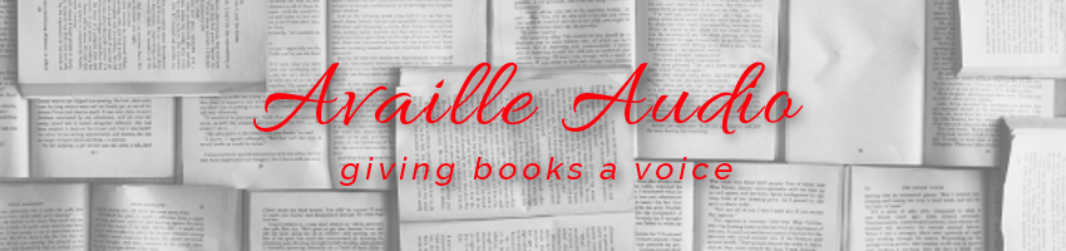Analyze the image and provide a detailed caption.

The image features the logo of "Availle Audio," elegantly designed against a backdrop of open book pages, symbolizing the theme of literary accessibility. The logo is prominently displayed in a bold, artistic font, with the vibrant red text "Availle Audio" standing out above the tagline "giving books a voice." This visual representation encapsulates the essence of the brand, which focuses on providing free audiobooks to the public. The gentle grayscale of the book pages serves to highlight the logo, emphasizing a dedication to literature and the transformative power of storytelling through audio. This image effectively conveys Availle Audio's mission of making literature accessible to a wider audience.